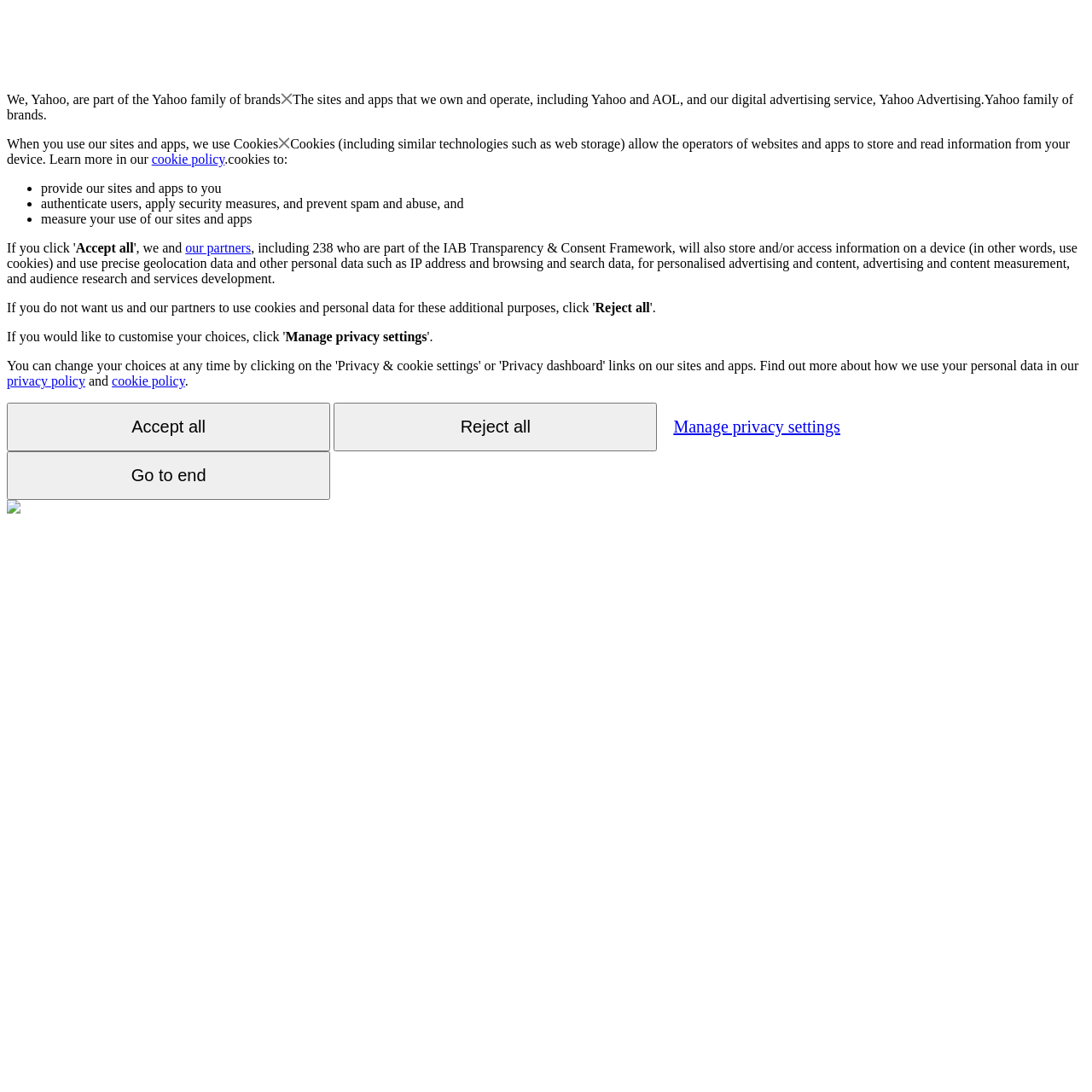Construct a comprehensive description capturing every detail on the webpage.

The webpage appears to be a privacy policy or consent page for Yahoo. At the top, there is a brief introduction stating that Yahoo is part of the Yahoo family of brands. Below this, there is a section explaining how Yahoo uses cookies and other technologies to store and read information from devices. This section includes a link to the cookie policy.

The page then lists the purposes for which cookies are used, including providing sites and apps, authenticating users, applying security measures, and measuring site and app usage. Each of these points is marked with a bullet point.

Following this, there are three buttons: "Accept all", "Reject all", and "Manage privacy settings". The "Accept all" button is located near the top of the page, while the "Reject all" button is positioned below it. The "Manage privacy settings" button is located further down the page.

Additionally, there are links to the privacy policy and cookie policy, as well as a button labeled "Go to end" at the bottom of the page. There is also a small image at the bottom left corner of the page, although its contents are not specified.